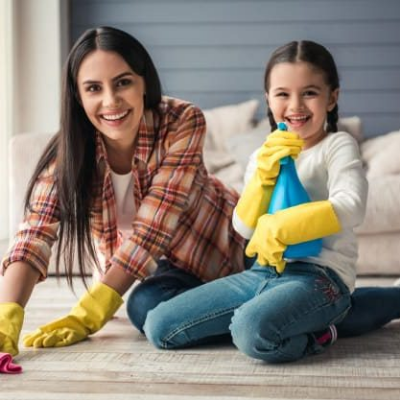What is the atmosphere of the backdrop?
Answer the question with a single word or phrase derived from the image.

Cozy